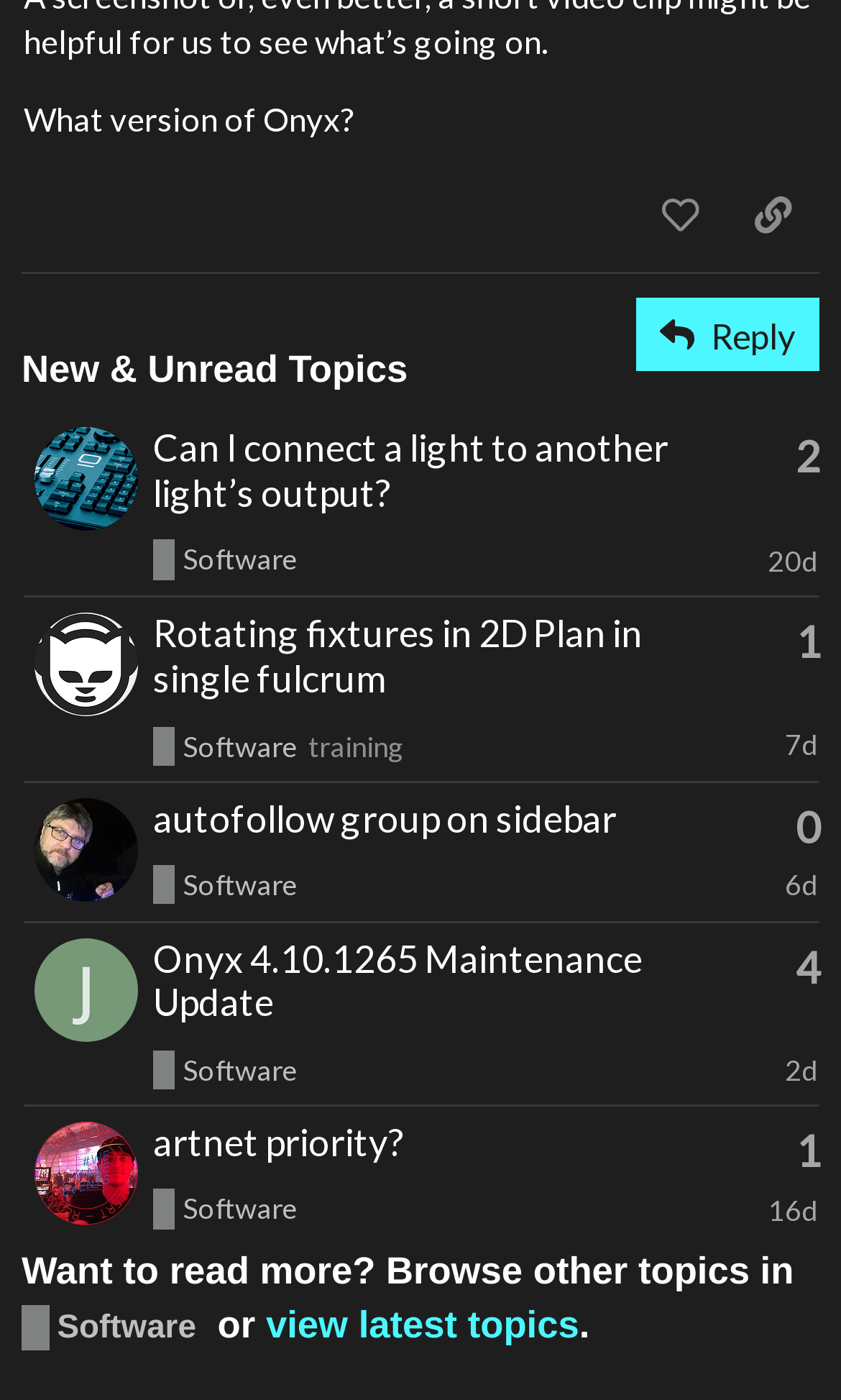Pinpoint the bounding box coordinates of the element to be clicked to execute the instruction: "Click the 'like this post' button".

[0.753, 0.124, 0.864, 0.182]